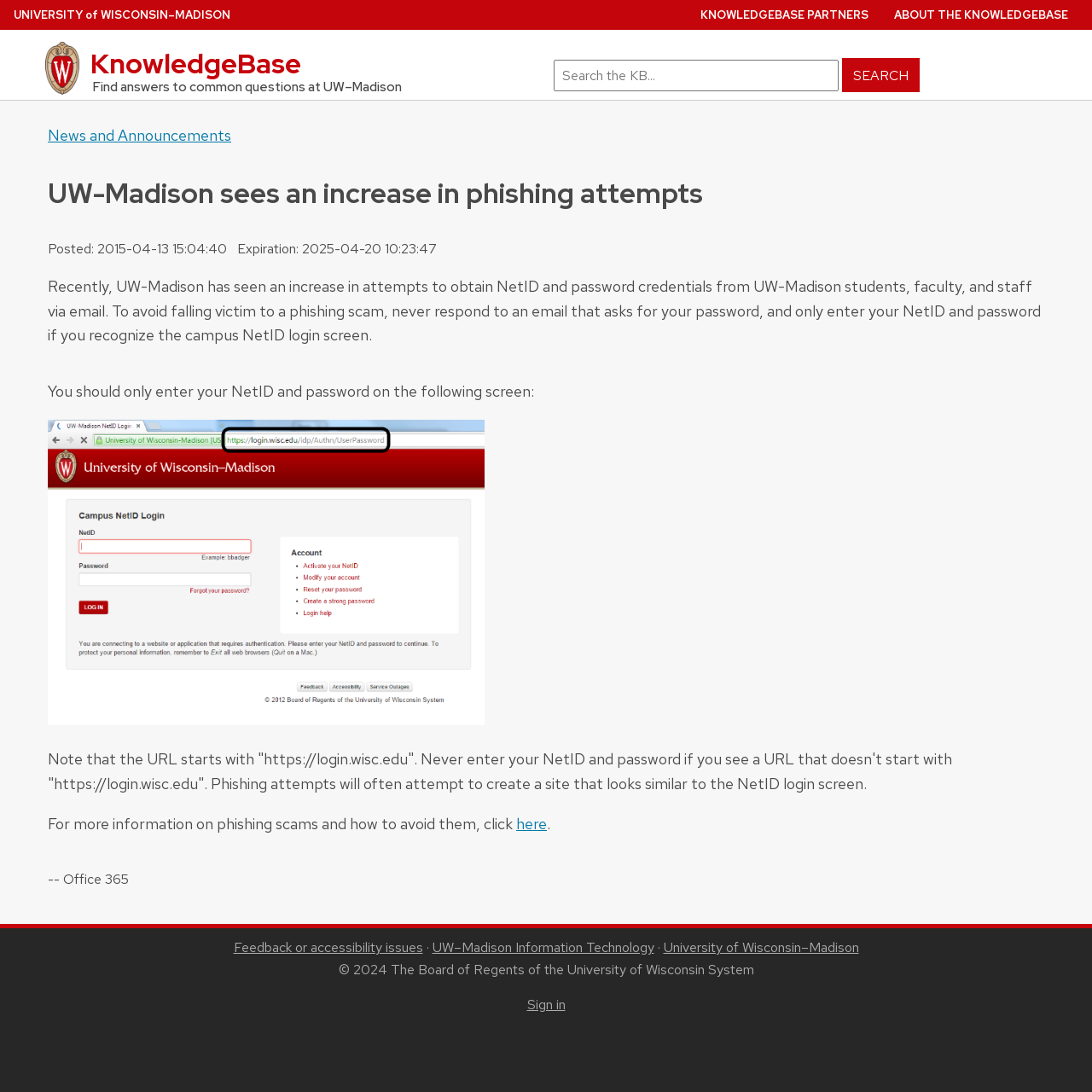What is the copyright year of the webpage?
Kindly give a detailed and elaborate answer to the question.

The webpage has a copyright notice at the bottom, which states '© 2024 The Board of Regents of the University of Wisconsin System'.